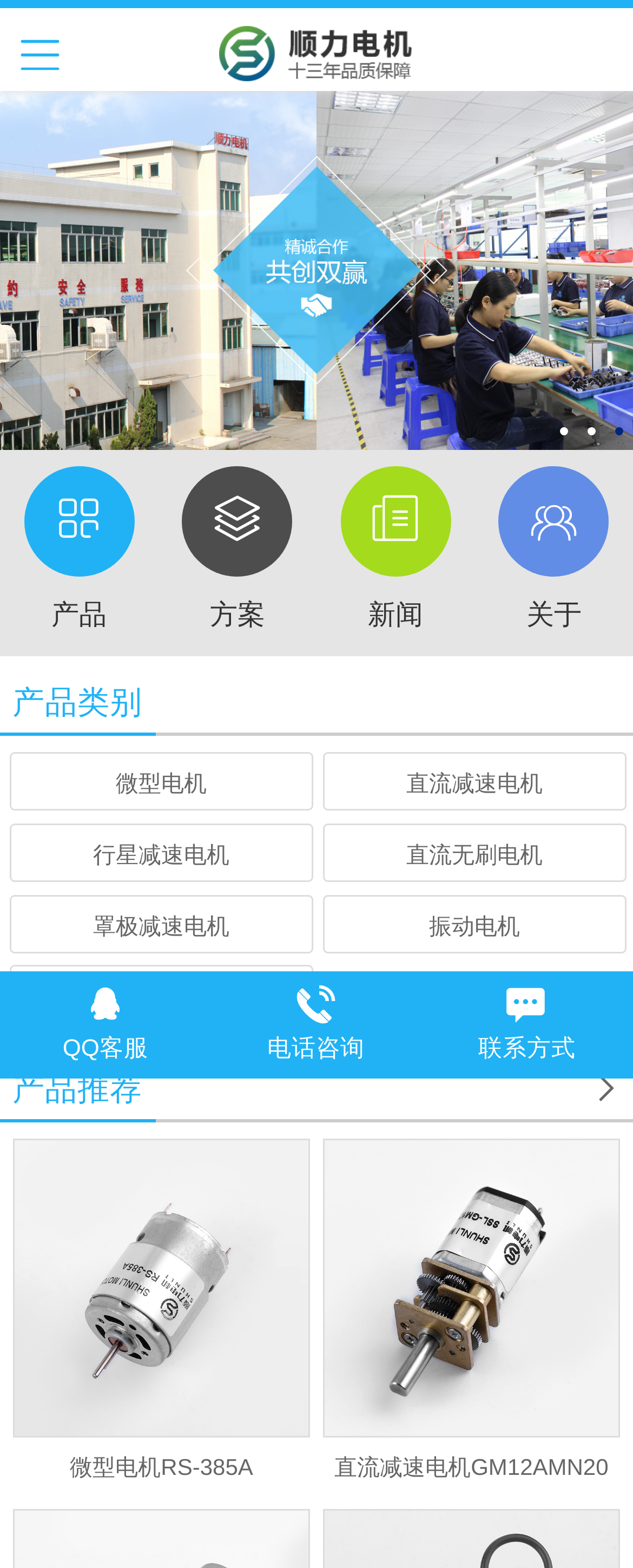What is the contact method besides QQ?
Provide a short answer using one word or a brief phrase based on the image.

电话咨询 and 联系方式